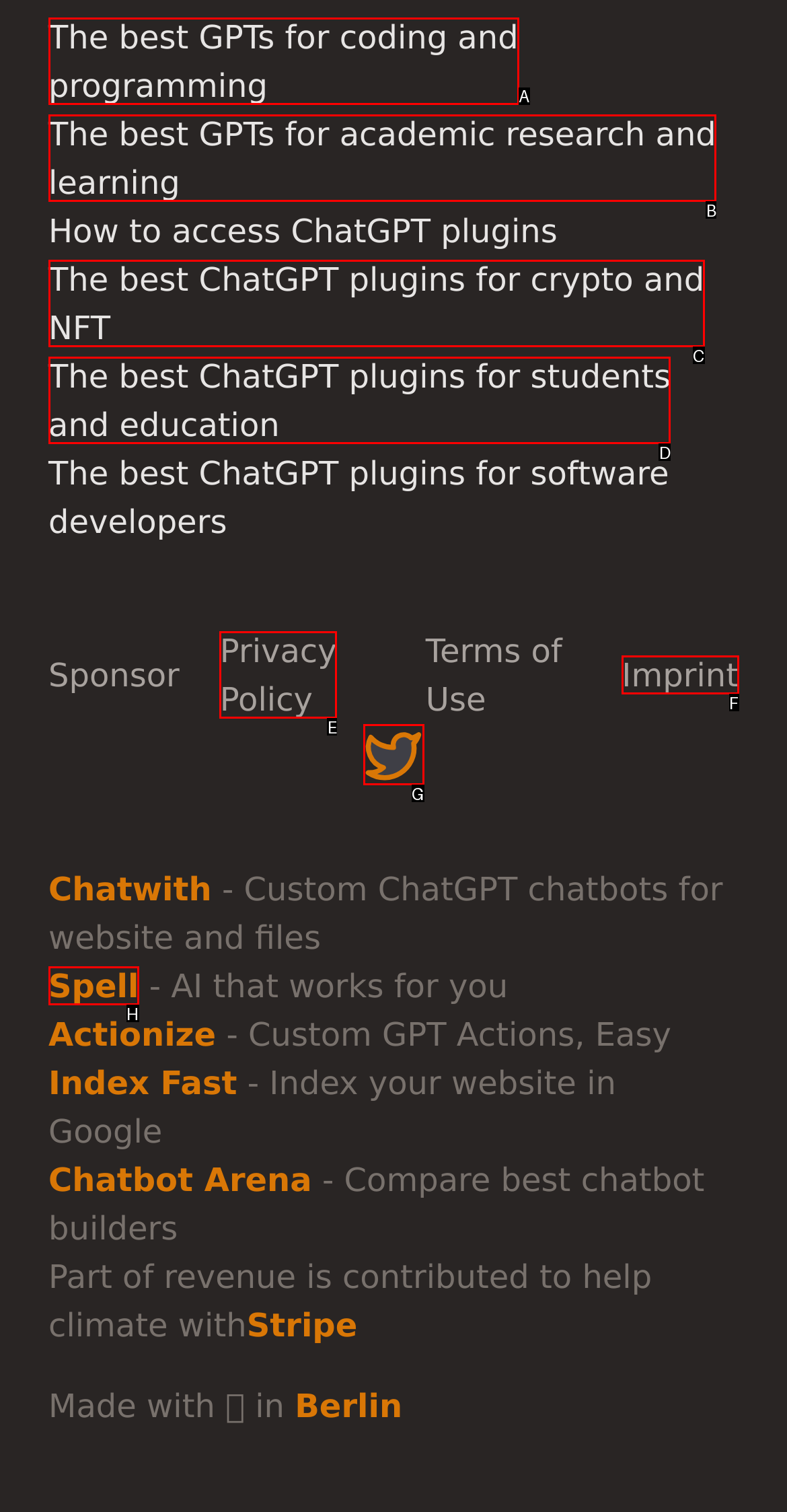Decide which UI element to click to accomplish the task: Learn about account structure
Respond with the corresponding option letter.

None